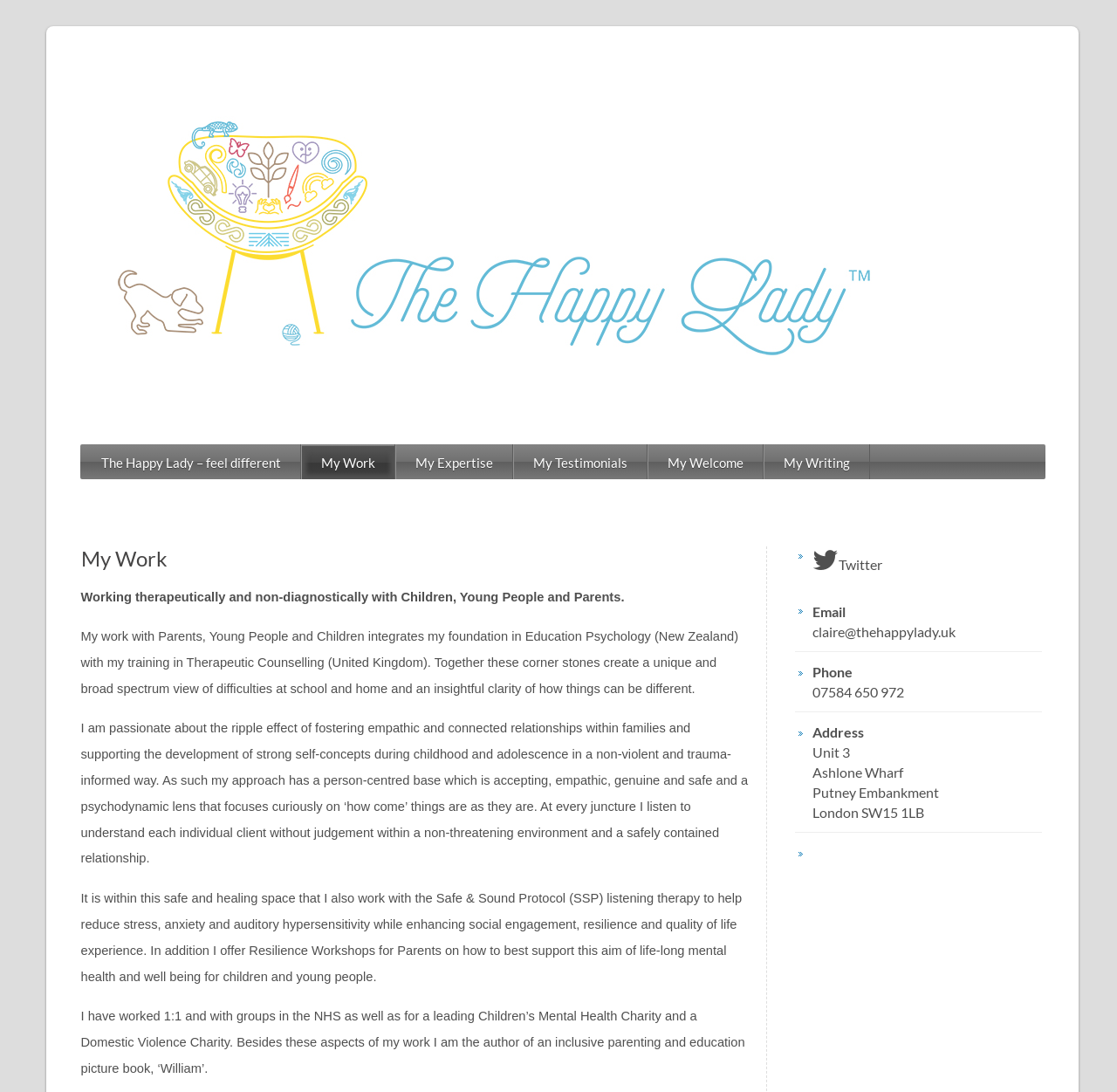Find the bounding box coordinates of the element to click in order to complete this instruction: "Click on the 'The Happy Lady' link". The bounding box coordinates must be four float numbers between 0 and 1, denoted as [left, top, right, bottom].

[0.068, 0.208, 0.806, 0.223]